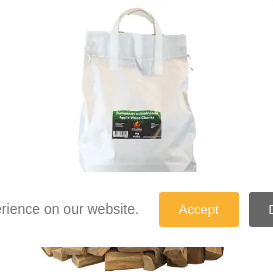What flavor does the product offer?
Provide a one-word or short-phrase answer based on the image.

Apple wood